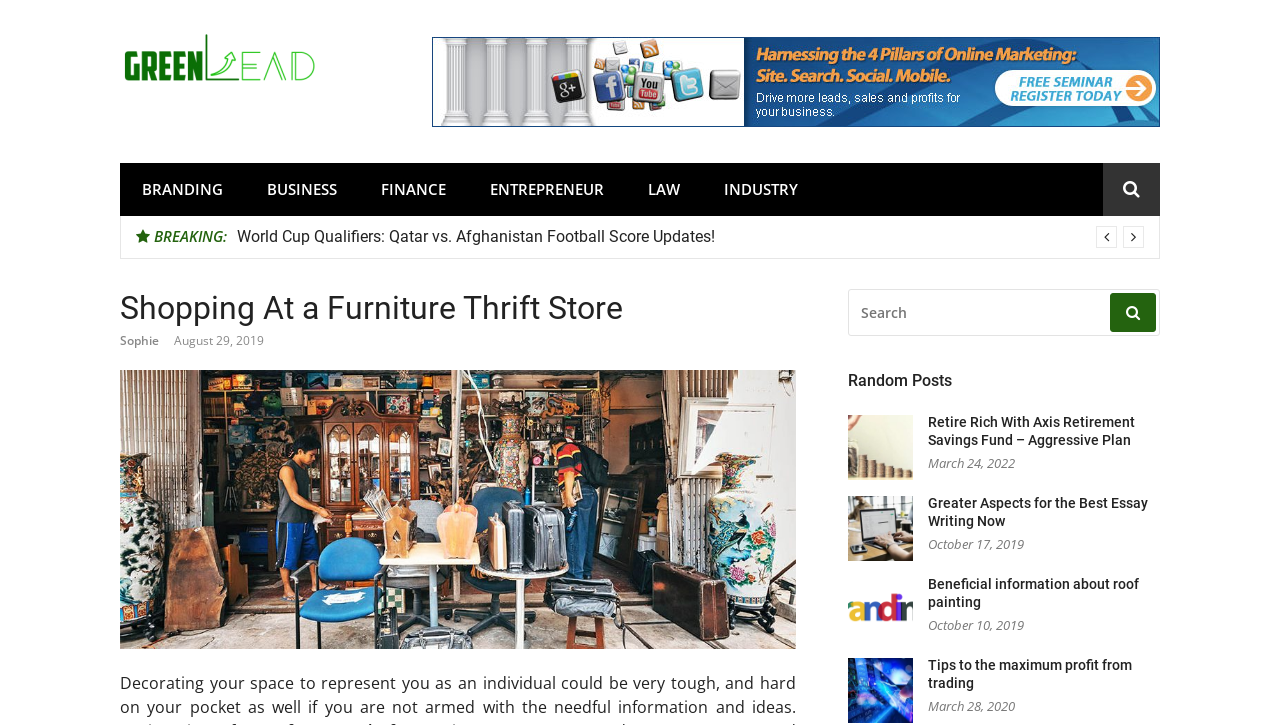Utilize the details in the image to thoroughly answer the following question: What is the topic of the first blog post?

The first blog post is titled 'Shopping At a Furniture Thrift Store', which suggests that the topic of the post is related to shopping for furniture at thrift stores. The post may provide tips, advice, or experiences related to this topic.